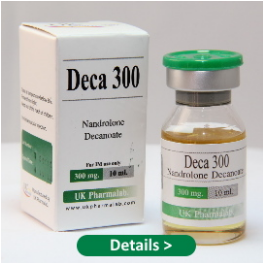Describe all the elements in the image extensively.

The image features a product known as "Deca 300," which prominently showcases a vial containing a clear liquid and a sealed box. The vial is labeled with the key information: "Deca 300," "Nandrolone Decanoate," "300 mg," and "10 ml," indicating its contents and dosage. The packaging hints at the pharmaceutical origin, specifically indicating "UK Pharmaceuticals." This product is positioned for intramuscular administration and is often used in various medical and athletic contexts. Below the image is a button labeled "Details," inviting viewers to learn more about the product.